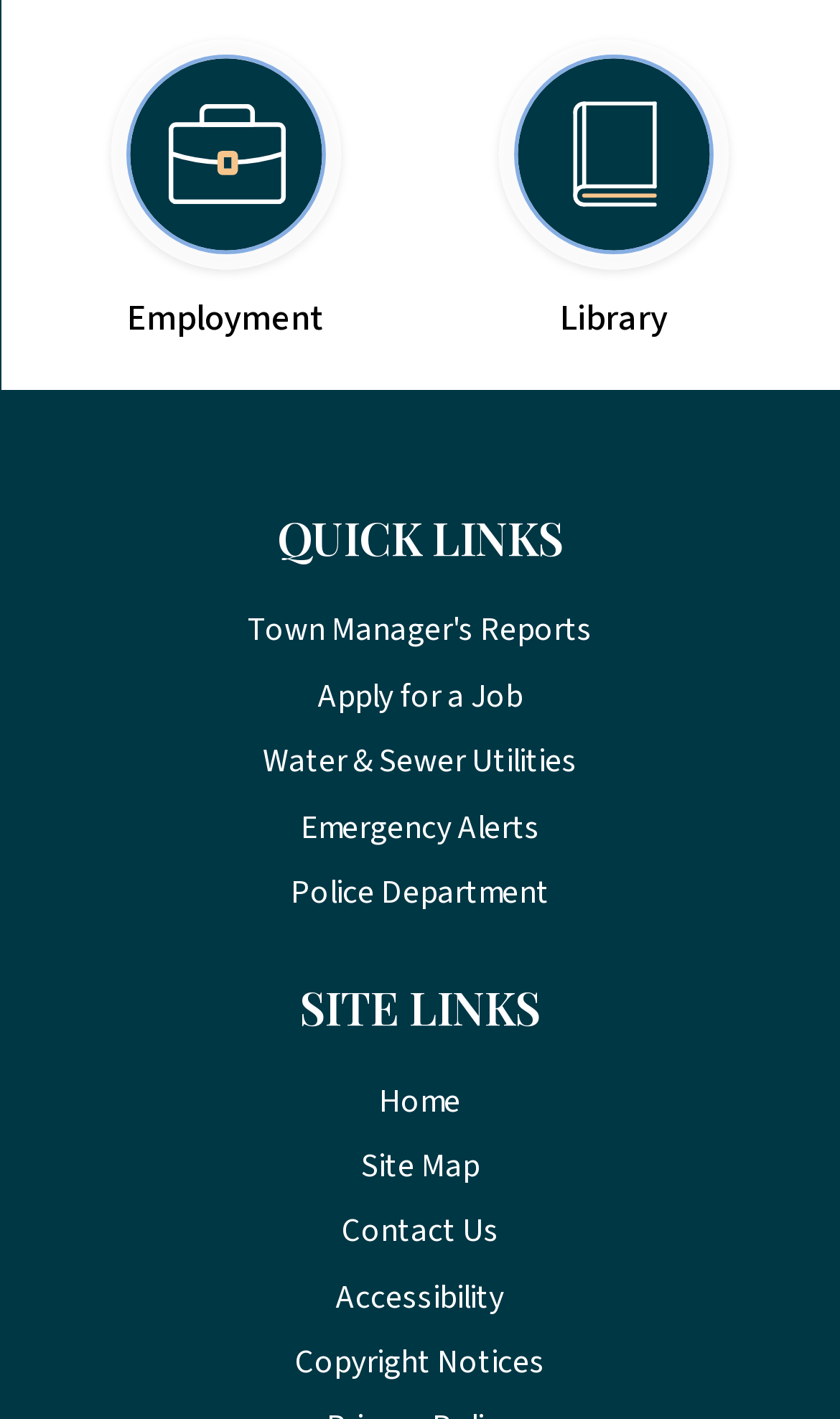Pinpoint the bounding box coordinates of the clickable area necessary to execute the following instruction: "Explore books with theme 'Gender Issues'". The coordinates should be given as four float numbers between 0 and 1, namely [left, top, right, bottom].

None